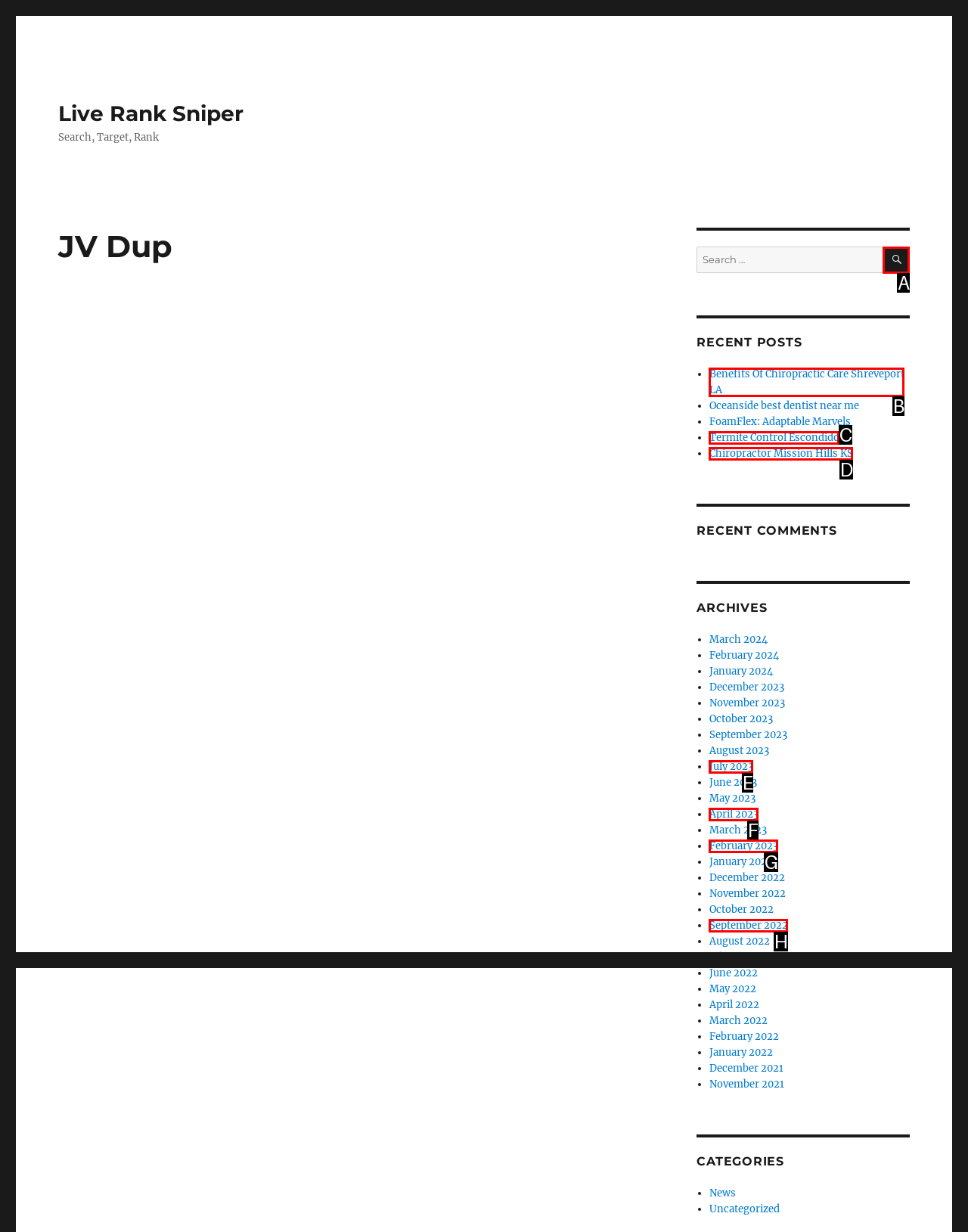With the description: Search, find the option that corresponds most closely and answer with its letter directly.

A